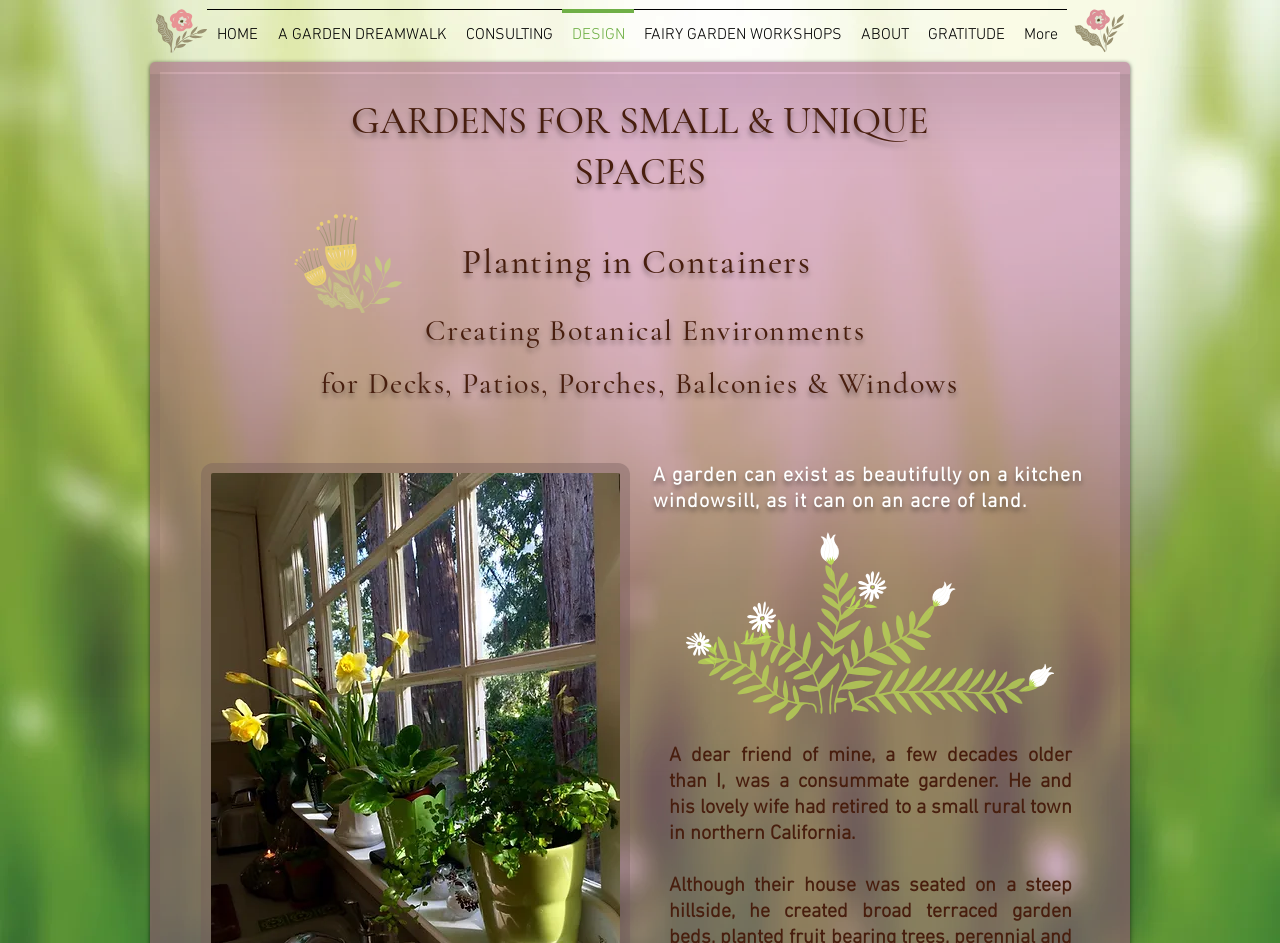Based on the element description, predict the bounding box coordinates (top-left x, top-left y, bottom-right x, bottom-right y) for the UI element in the screenshot: ABOUT

[0.665, 0.01, 0.717, 0.047]